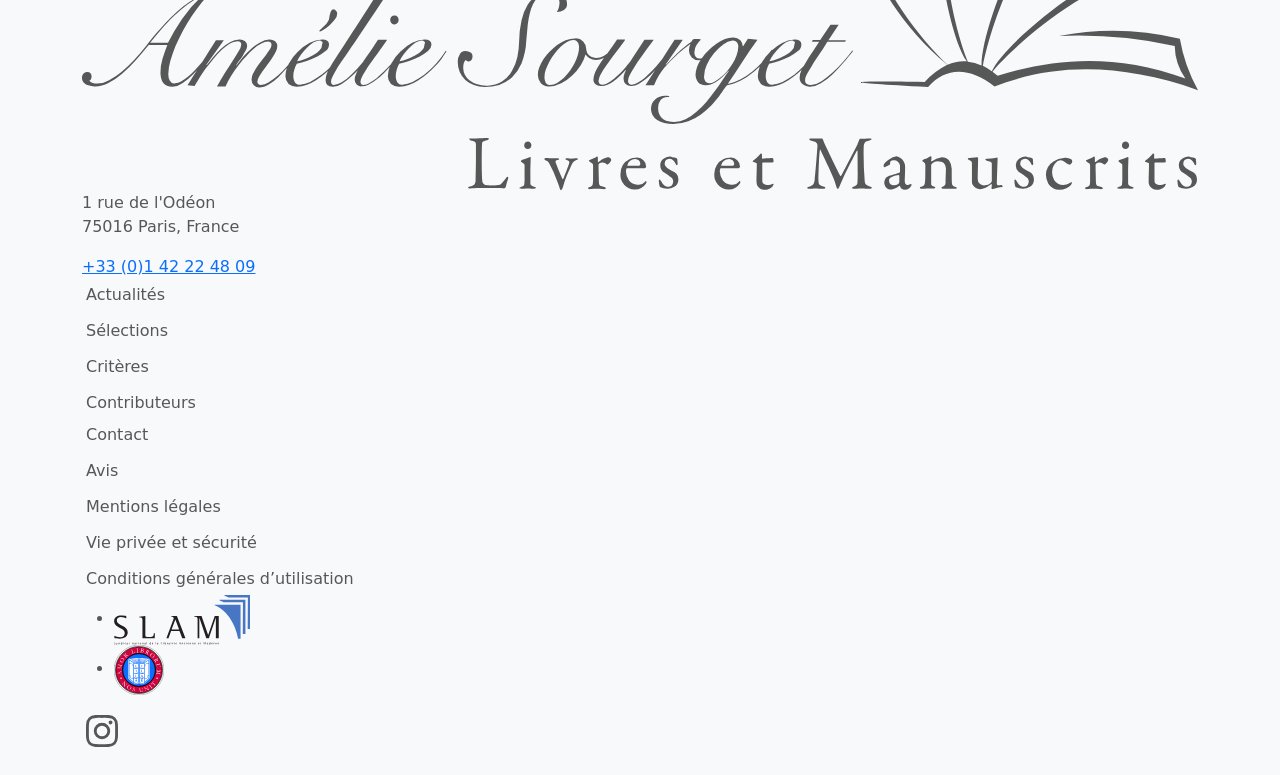Pinpoint the bounding box coordinates of the area that must be clicked to complete this instruction: "Learn about Ligue Internationale de la Librairie Ancienne".

[0.089, 0.786, 0.196, 0.81]